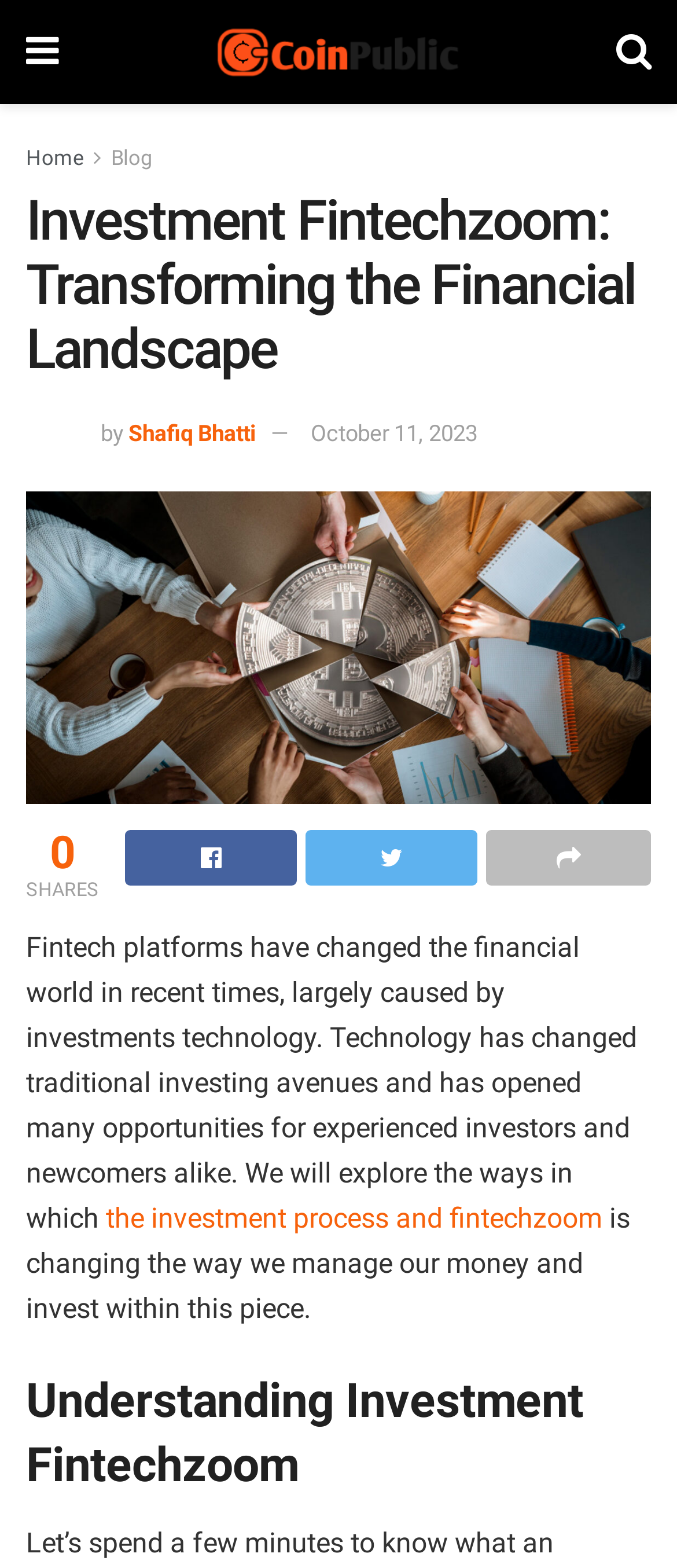Pinpoint the bounding box coordinates of the area that must be clicked to complete this instruction: "Explore the Investment Fintechzoom link".

[0.038, 0.313, 0.962, 0.512]